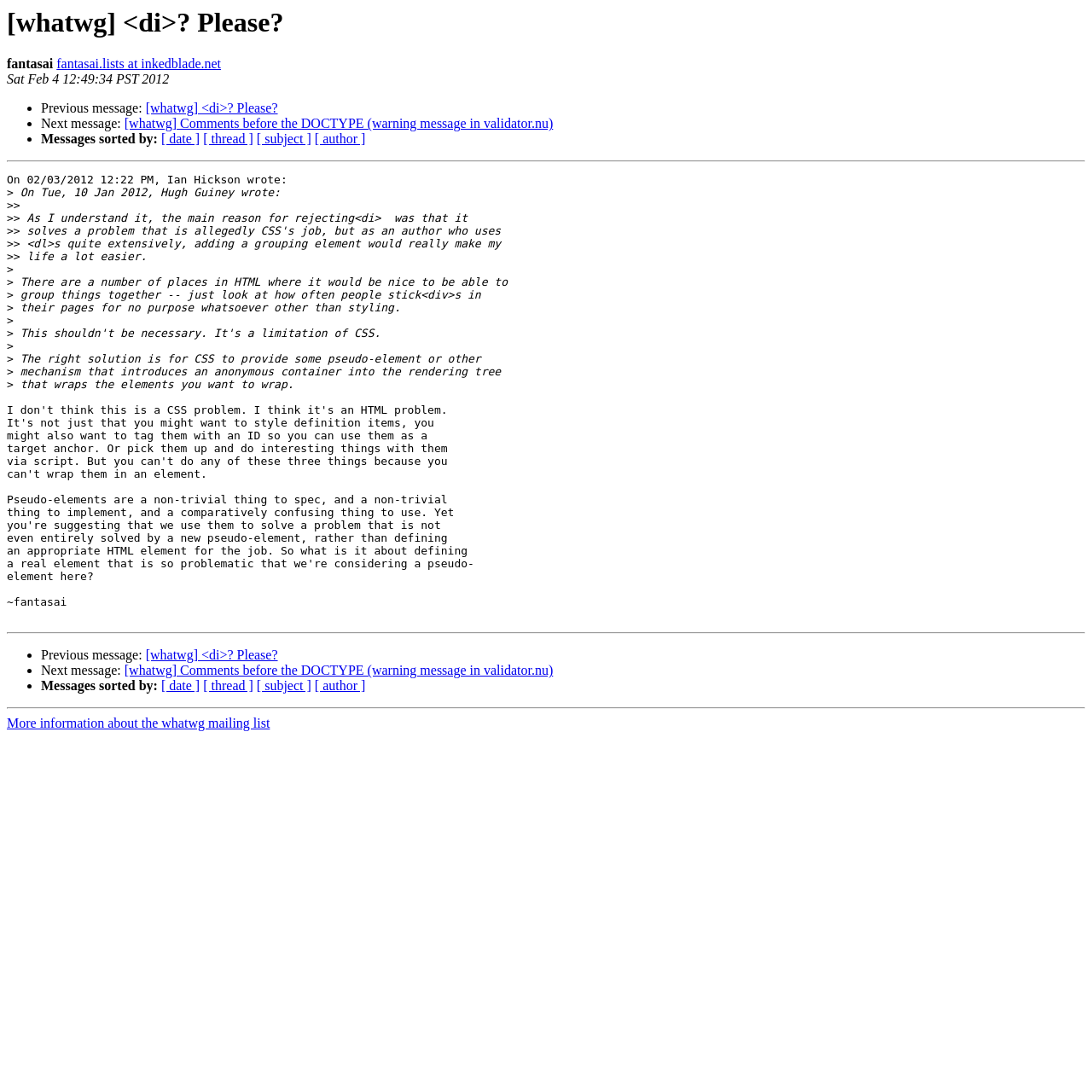What is the purpose of the separator elements?
Look at the image and answer the question using a single word or phrase.

To separate messages